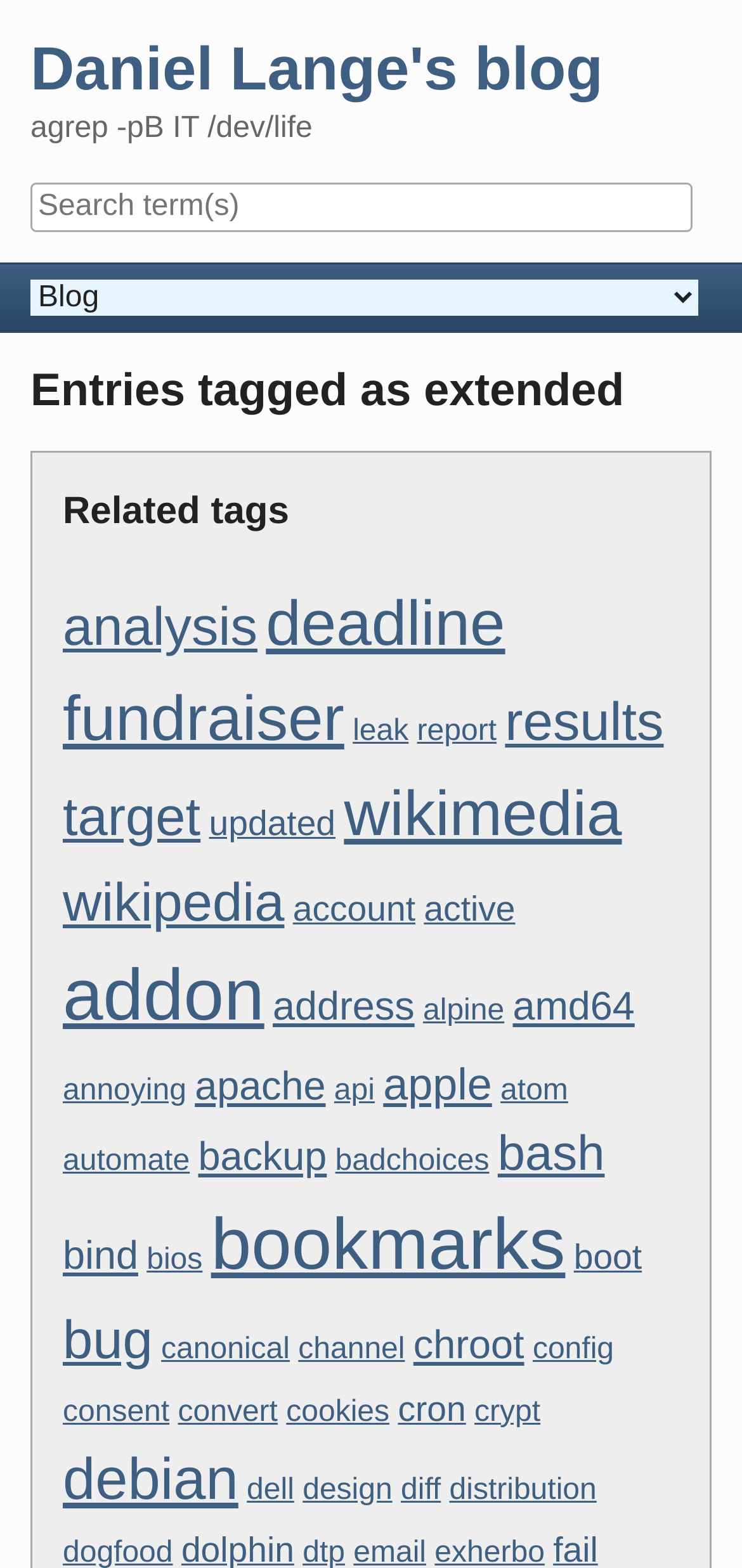Please specify the bounding box coordinates of the element that should be clicked to execute the given instruction: 'Go to the 'wikimedia' page'. Ensure the coordinates are four float numbers between 0 and 1, expressed as [left, top, right, bottom].

[0.464, 0.497, 0.838, 0.542]